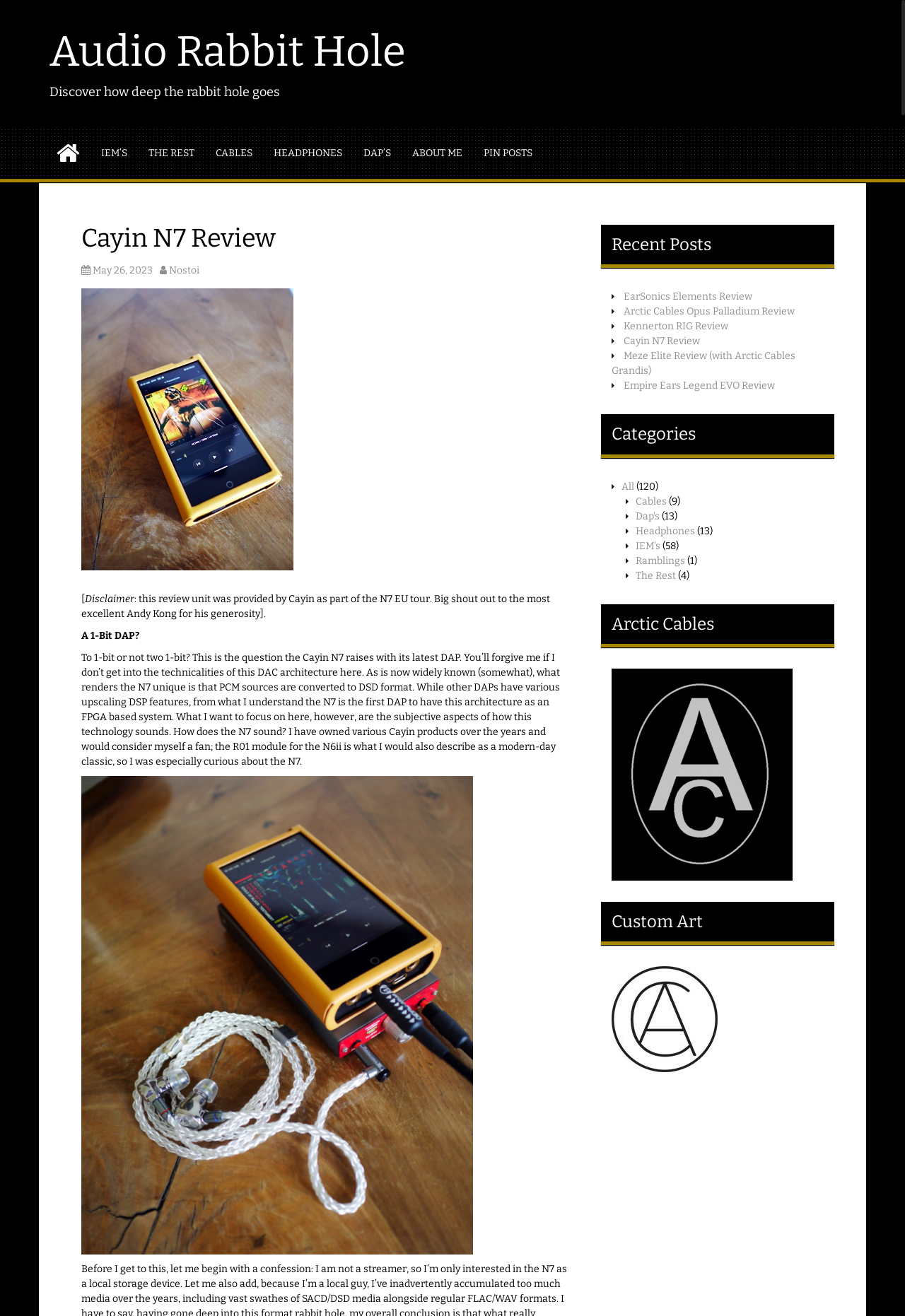What are the categories of posts on the website? Refer to the image and provide a one-word or short phrase answer.

All, Cables, Dap's, Headphones, IEM's, Ramblings, The Rest